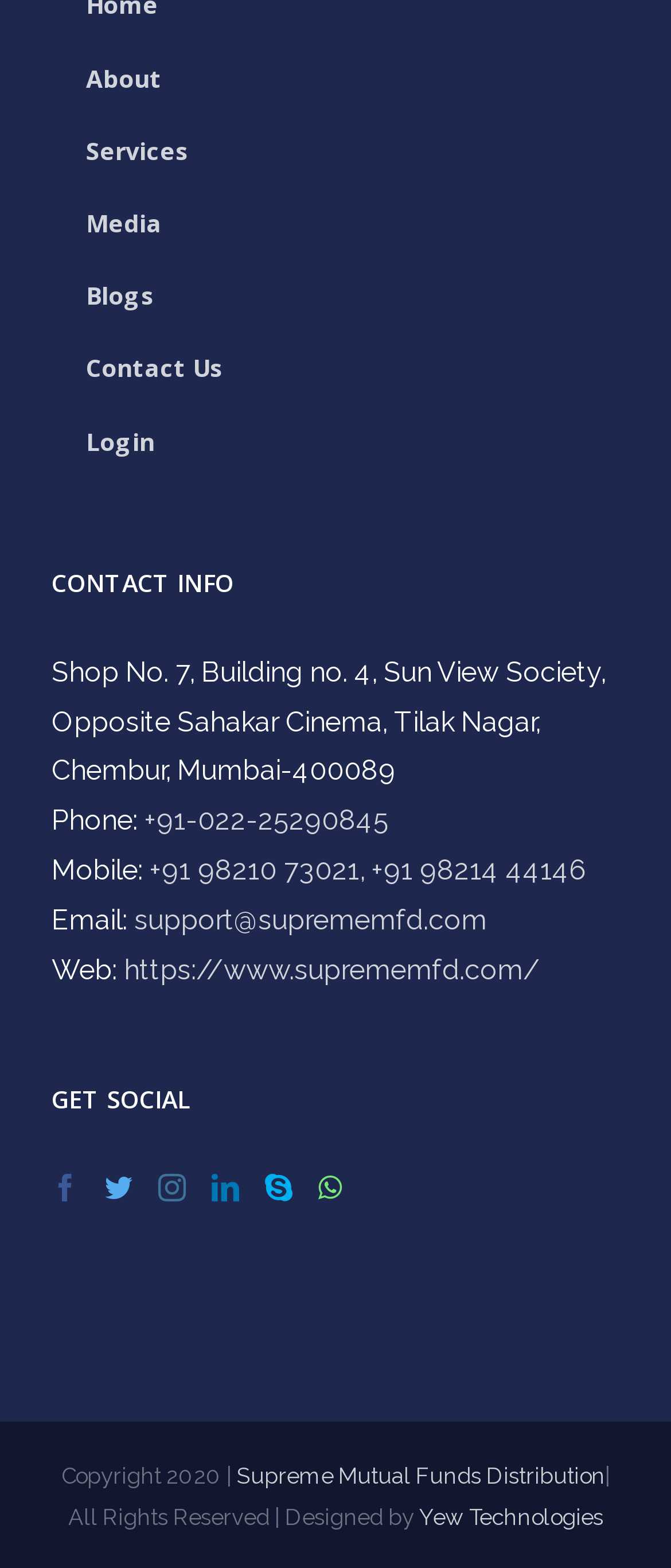Please find the bounding box coordinates of the element that must be clicked to perform the given instruction: "Click on About". The coordinates should be four float numbers from 0 to 1, i.e., [left, top, right, bottom].

[0.077, 0.027, 0.921, 0.073]